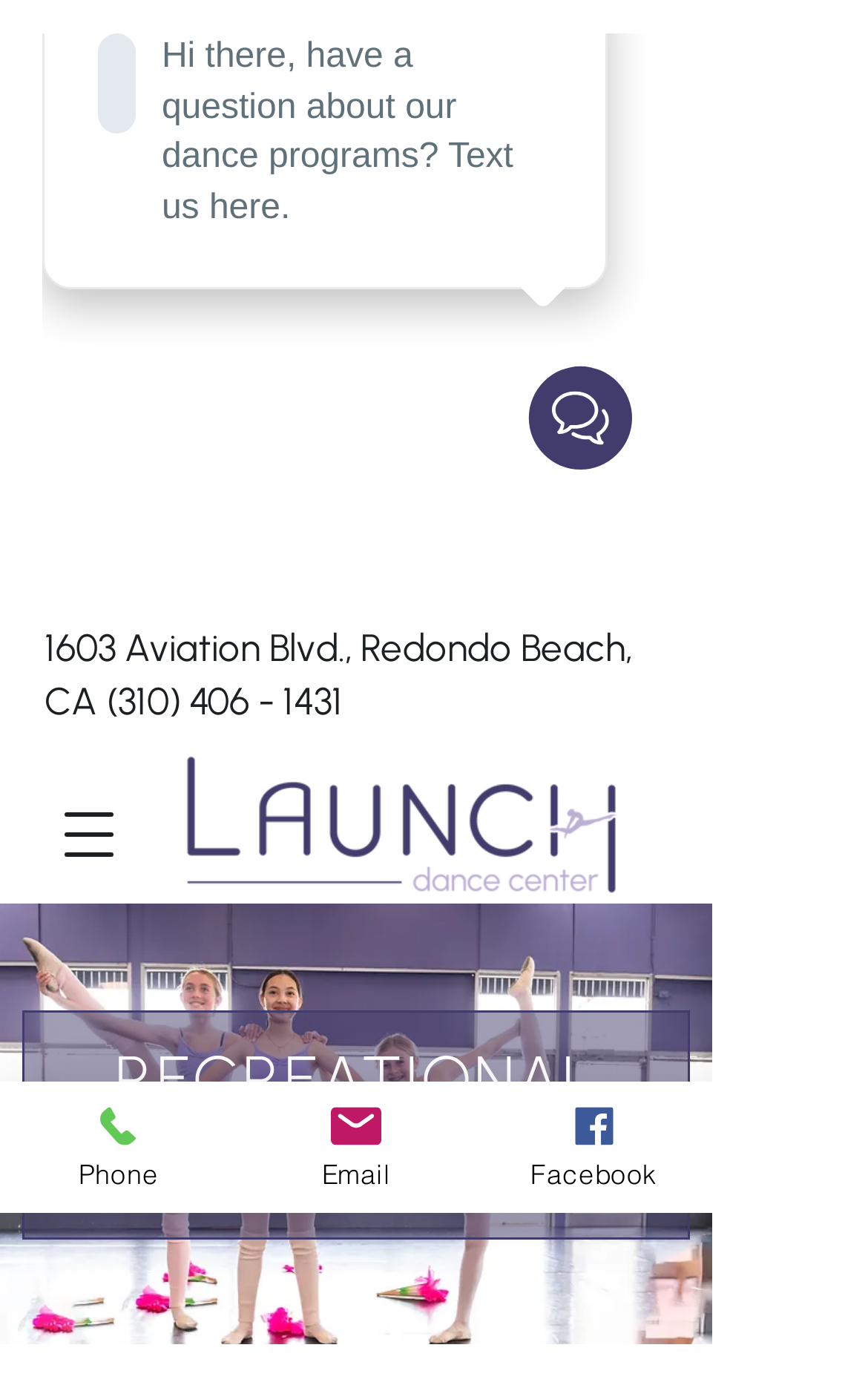What is the phone number of Launch Dance Center?
Using the image, provide a concise answer in one word or a short phrase.

(310) 406 - 1431